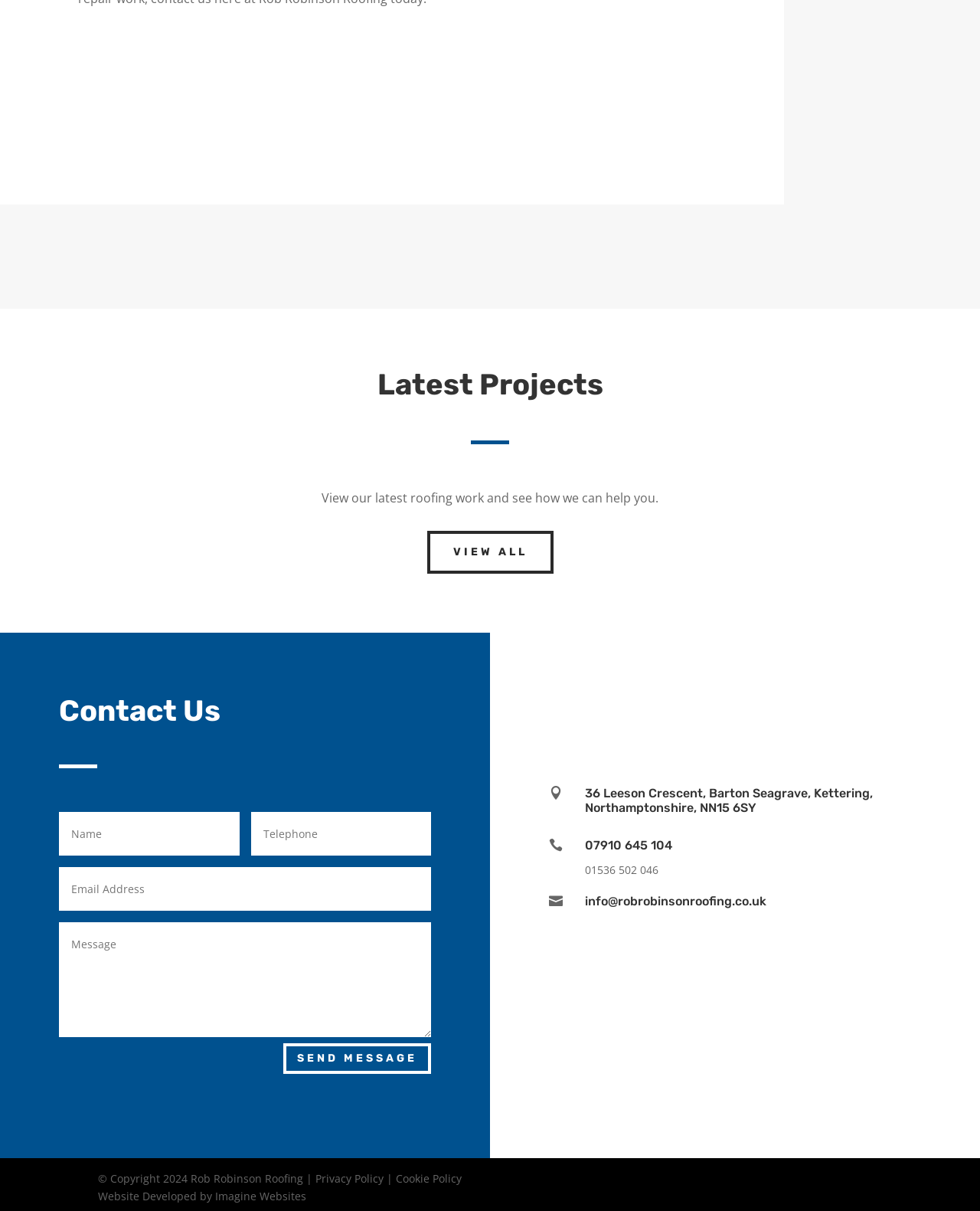Could you determine the bounding box coordinates of the clickable element to complete the instruction: "View latest projects"? Provide the coordinates as four float numbers between 0 and 1, i.e., [left, top, right, bottom].

[0.1, 0.303, 0.9, 0.339]